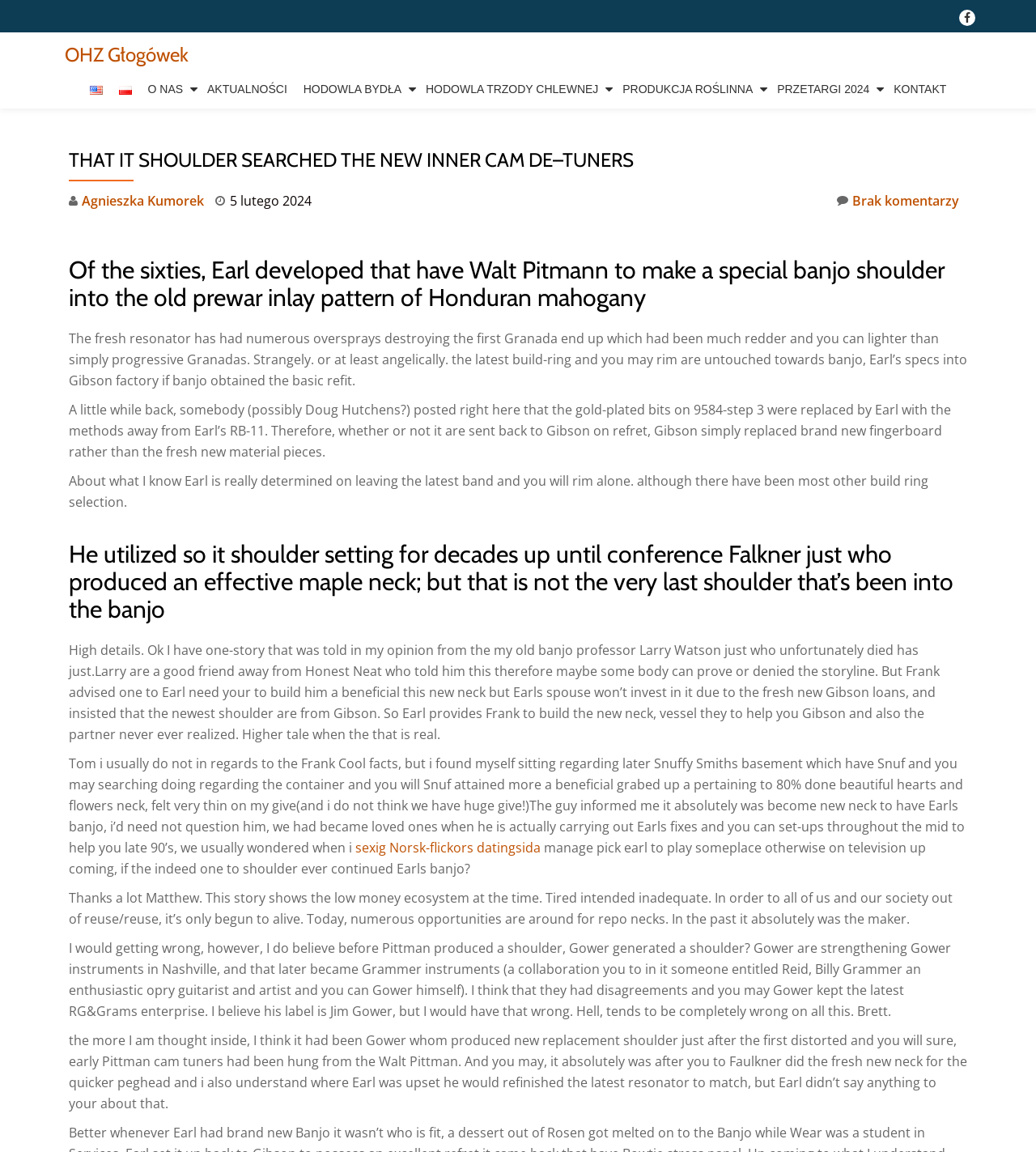Determine the bounding box coordinates for the clickable element to execute this instruction: "Switch to English language". Provide the coordinates as four float numbers between 0 and 1, i.e., [left, top, right, bottom].

[0.08, 0.067, 0.105, 0.087]